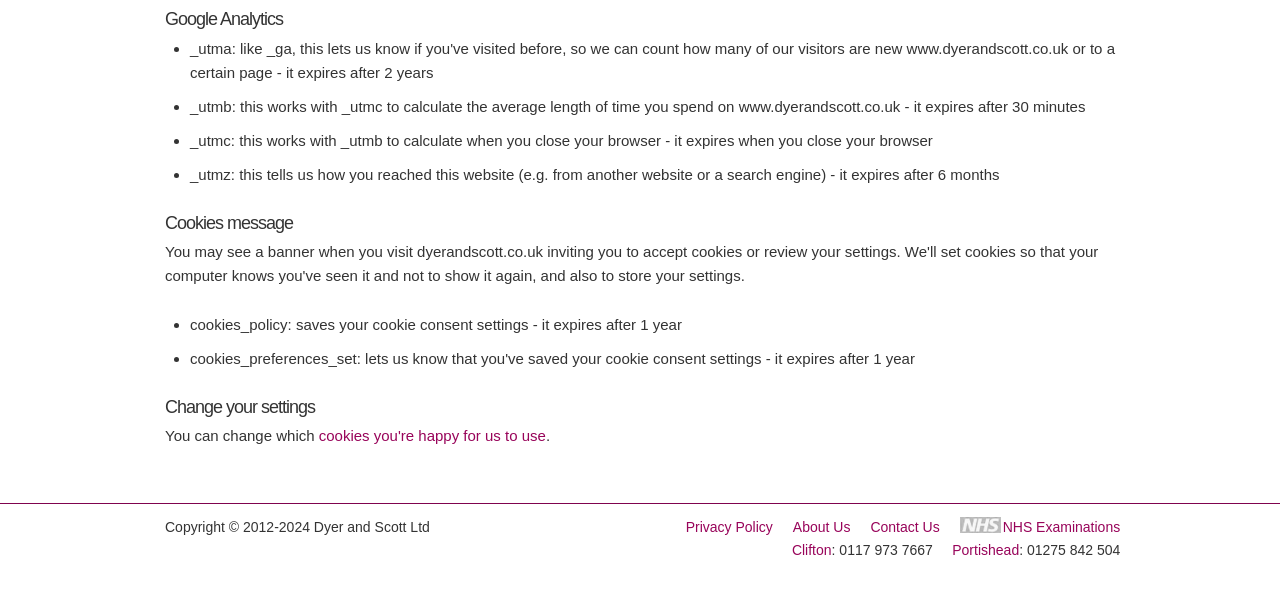Please reply with a single word or brief phrase to the question: 
How long does cookies_policy cookie last?

1 year